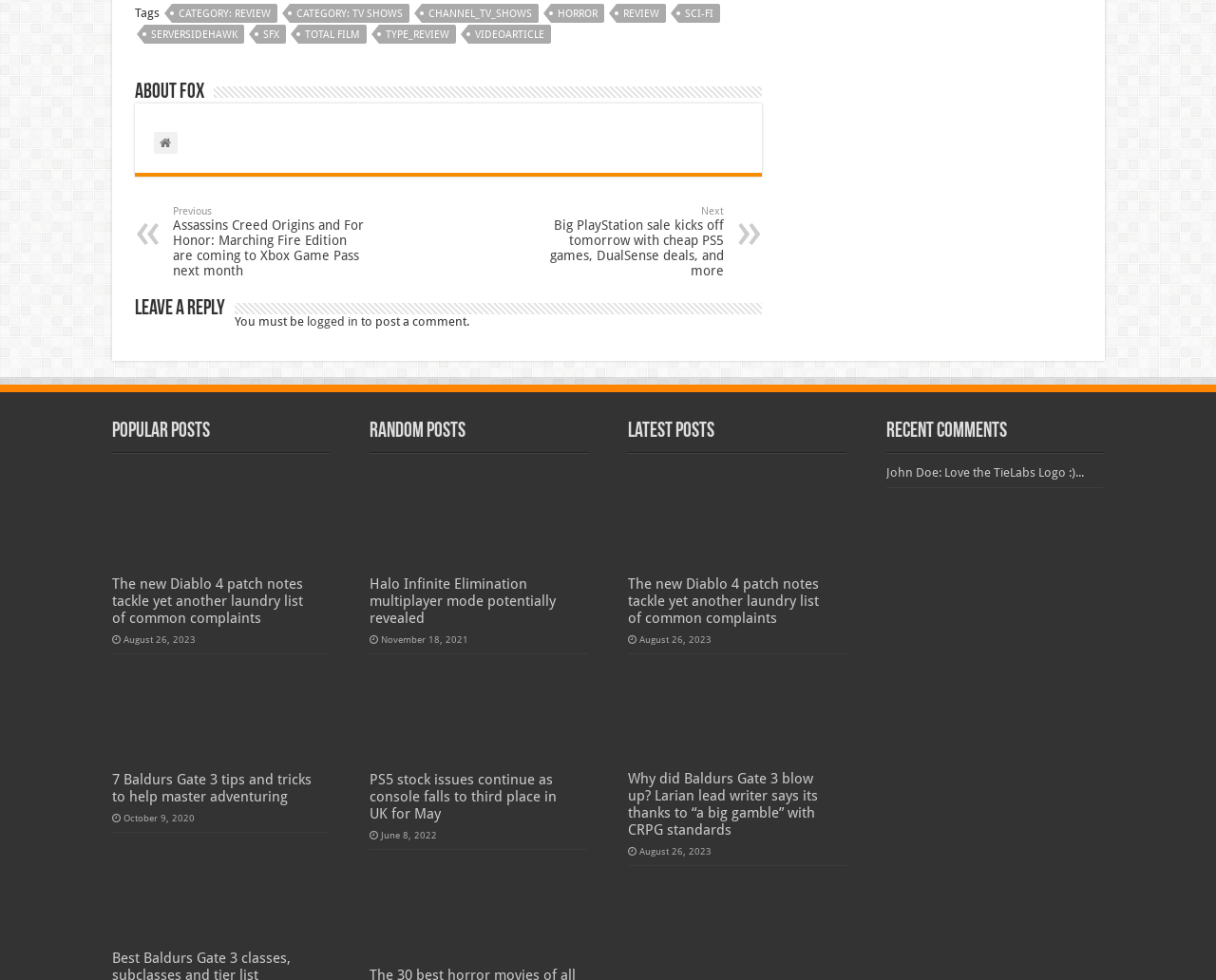Determine the bounding box coordinates of the region to click in order to accomplish the following instruction: "Click on the 'Leave a Reply' heading". Provide the coordinates as four float numbers between 0 and 1, specifically [left, top, right, bottom].

[0.111, 0.304, 0.185, 0.326]